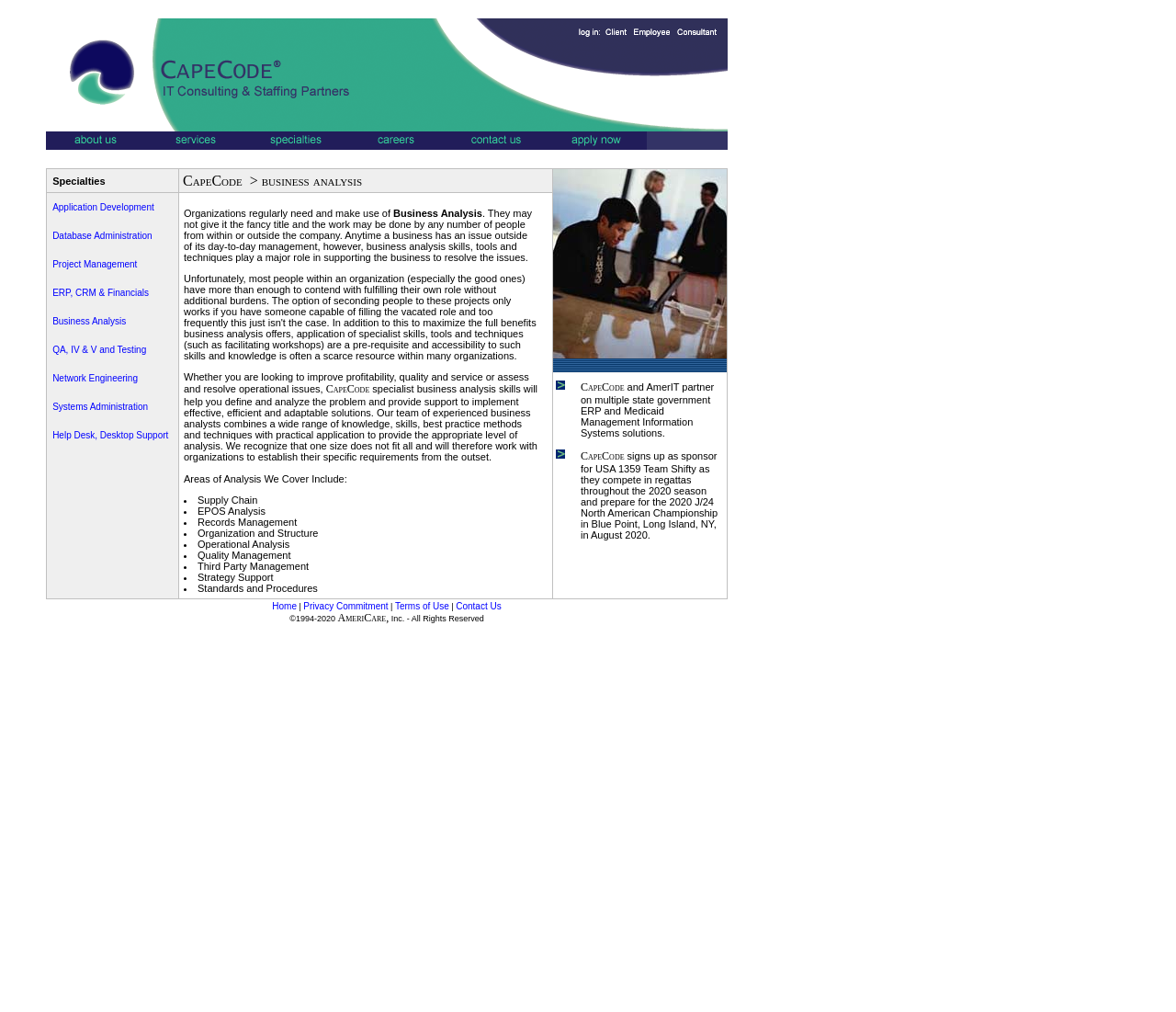Provide the bounding box coordinates for the area that should be clicked to complete the instruction: "explore application development".

[0.045, 0.2, 0.131, 0.21]